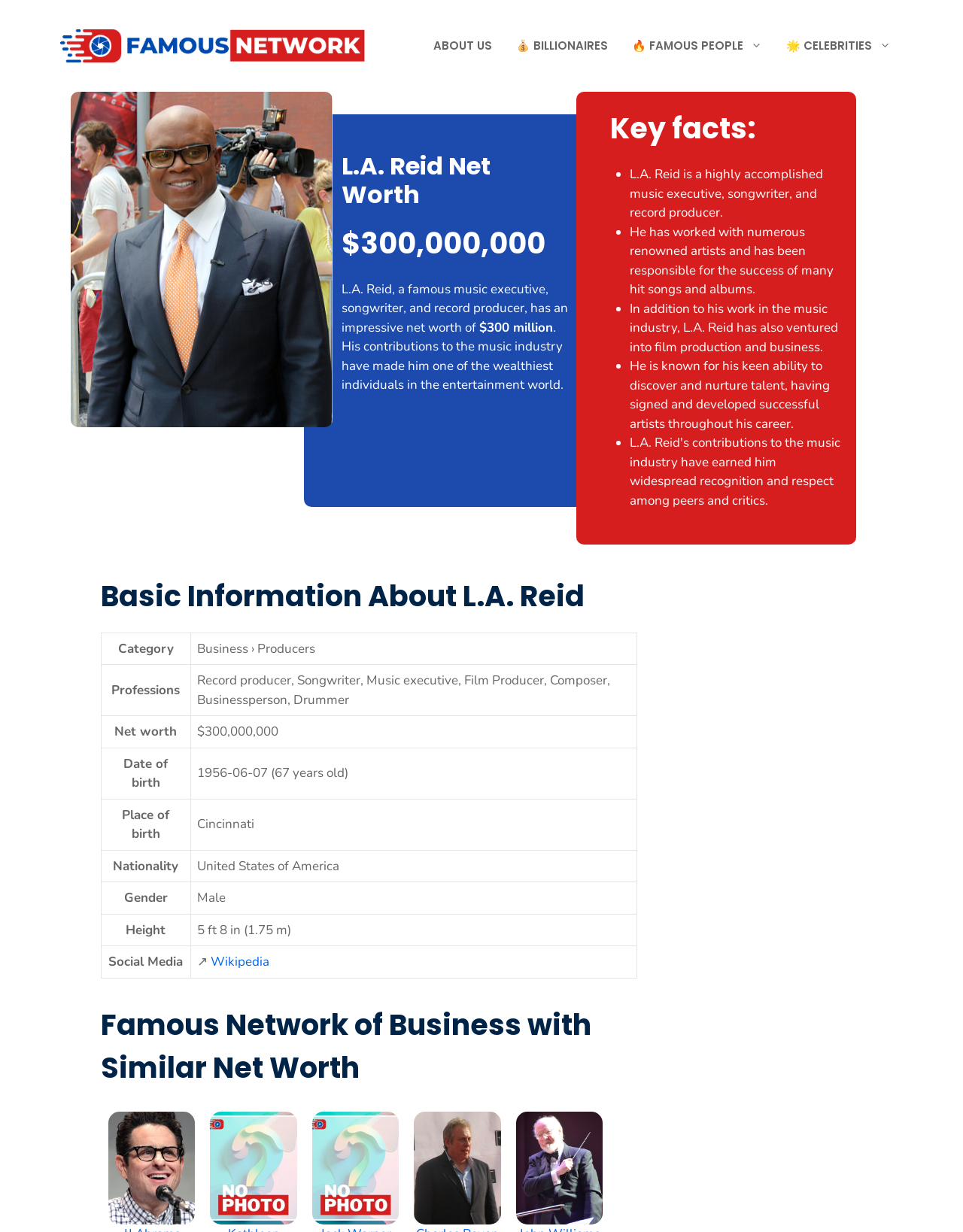Summarize the webpage with intricate details.

This webpage is about the life and career of L.A. Reid, a renowned music executive, songwriter, and record producer. At the top of the page, there is a banner with the site's name, "Famous Network", accompanied by a navigation menu with links to "ABOUT US", "BILLIONAIRES", "FAMOUS PEOPLE", and "CELEBRITIES". Below the banner, there is a large image of L.A. Reid.

The main content of the page is divided into sections. The first section is headed "L.A. Reid Net Worth" and displays a figure of $300 million. This is followed by a brief introduction to L.A. Reid's career and contributions to the music industry.

The next section is titled "Key facts:" and lists four bullet points summarizing L.A. Reid's accomplishments, including his work with renowned artists, his ability to discover and nurture talent, and his ventures into film production and business.

Below this, there is a table titled "Basic Information About L.A. Reid" that provides details about his personal life, including his date of birth, place of birth, nationality, gender, height, and social media presence.

The final section is headed "Famous Network of Business with Similar Net Worth" and features images of five other businesspeople with similar net worth, including JJ Abrams, Kathleen Kennedy, Jack Warner, Charles Roven, and John Williams. Each image is accompanied by a link to their respective net worth pages.